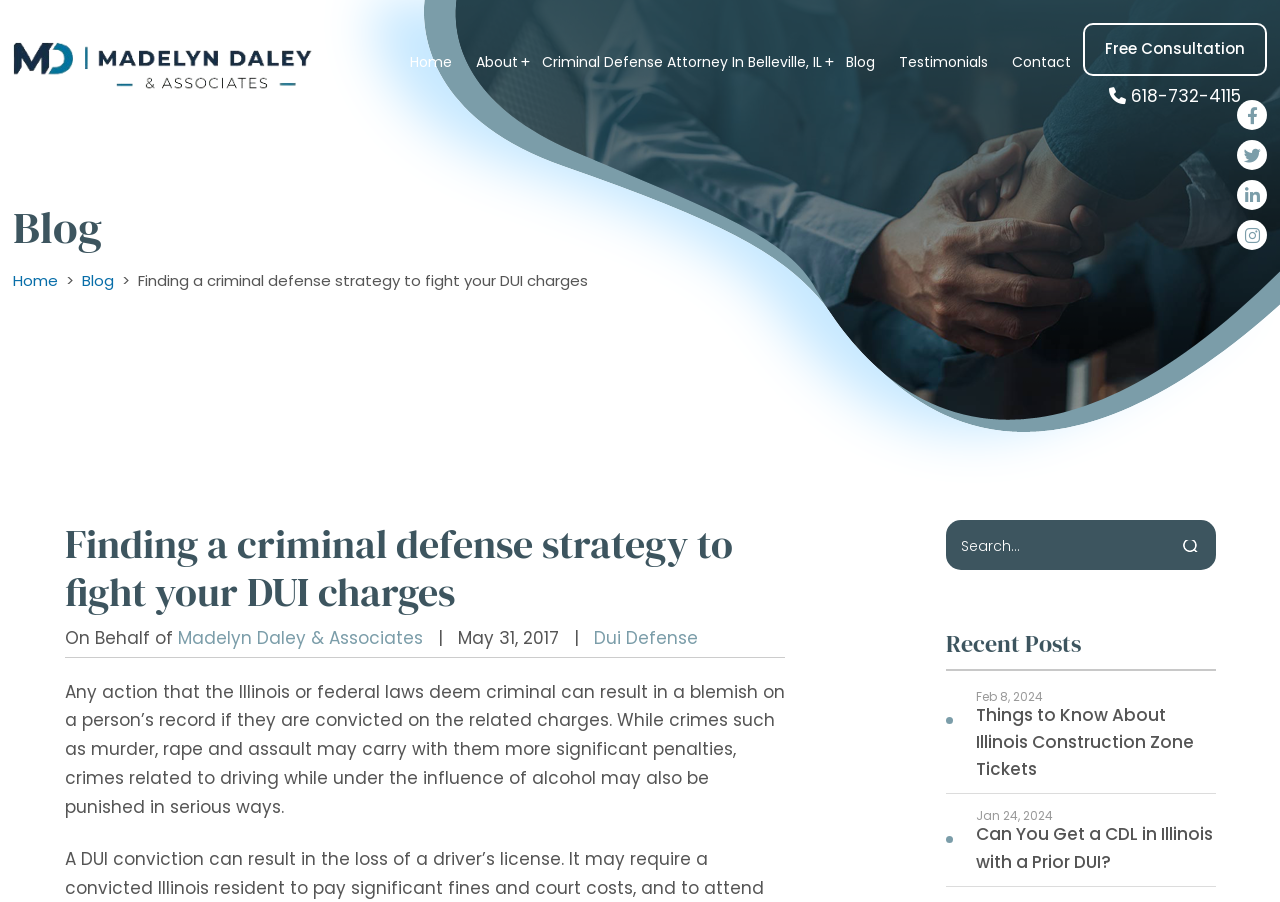Identify the bounding box coordinates of the region that needs to be clicked to carry out this instruction: "Click the 'Free Consultation' link". Provide these coordinates as four float numbers ranging from 0 to 1, i.e., [left, top, right, bottom].

[0.846, 0.025, 0.99, 0.084]